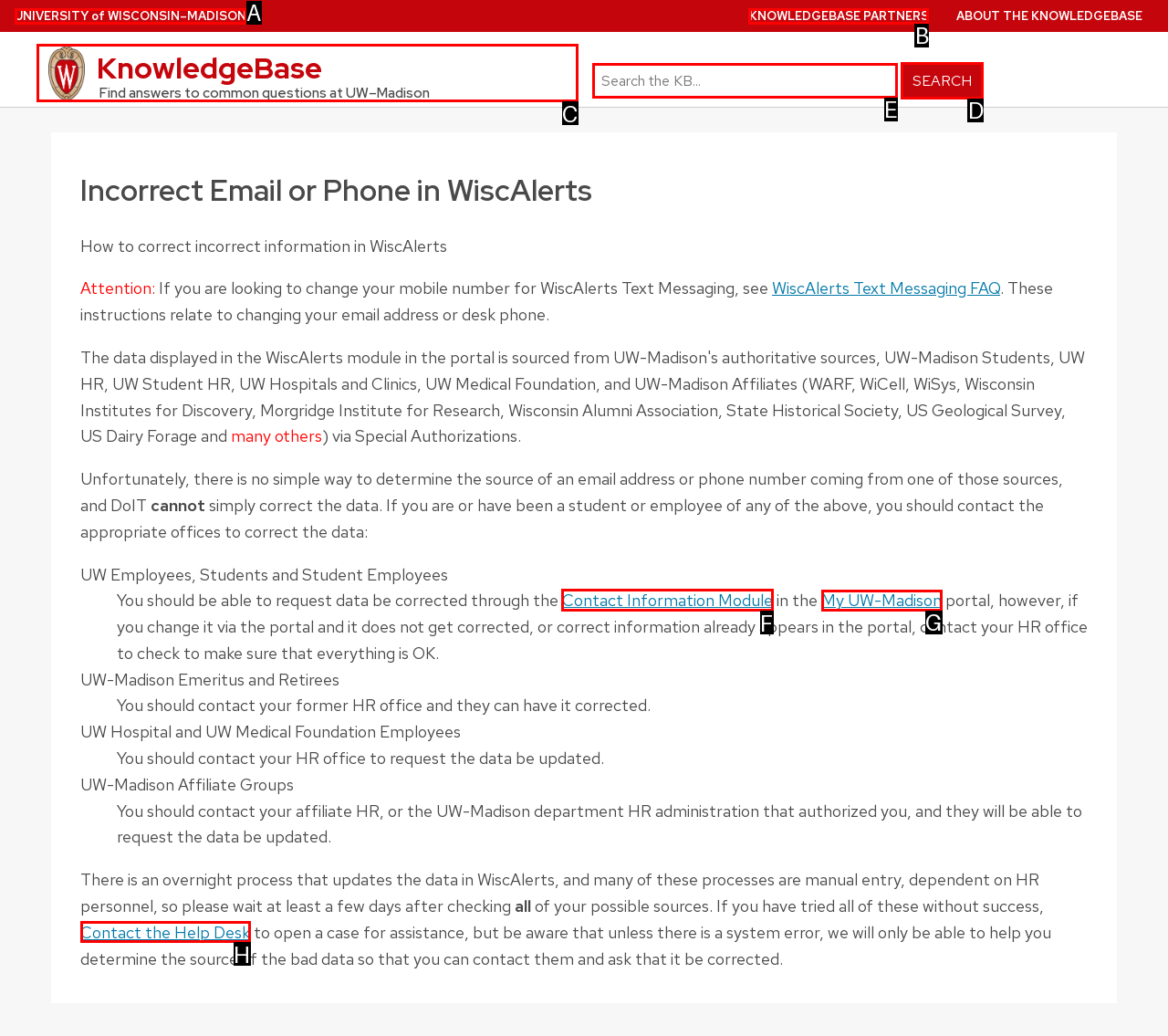Determine the HTML element to be clicked to complete the task: Click the link to Contact Information Module. Answer by giving the letter of the selected option.

F